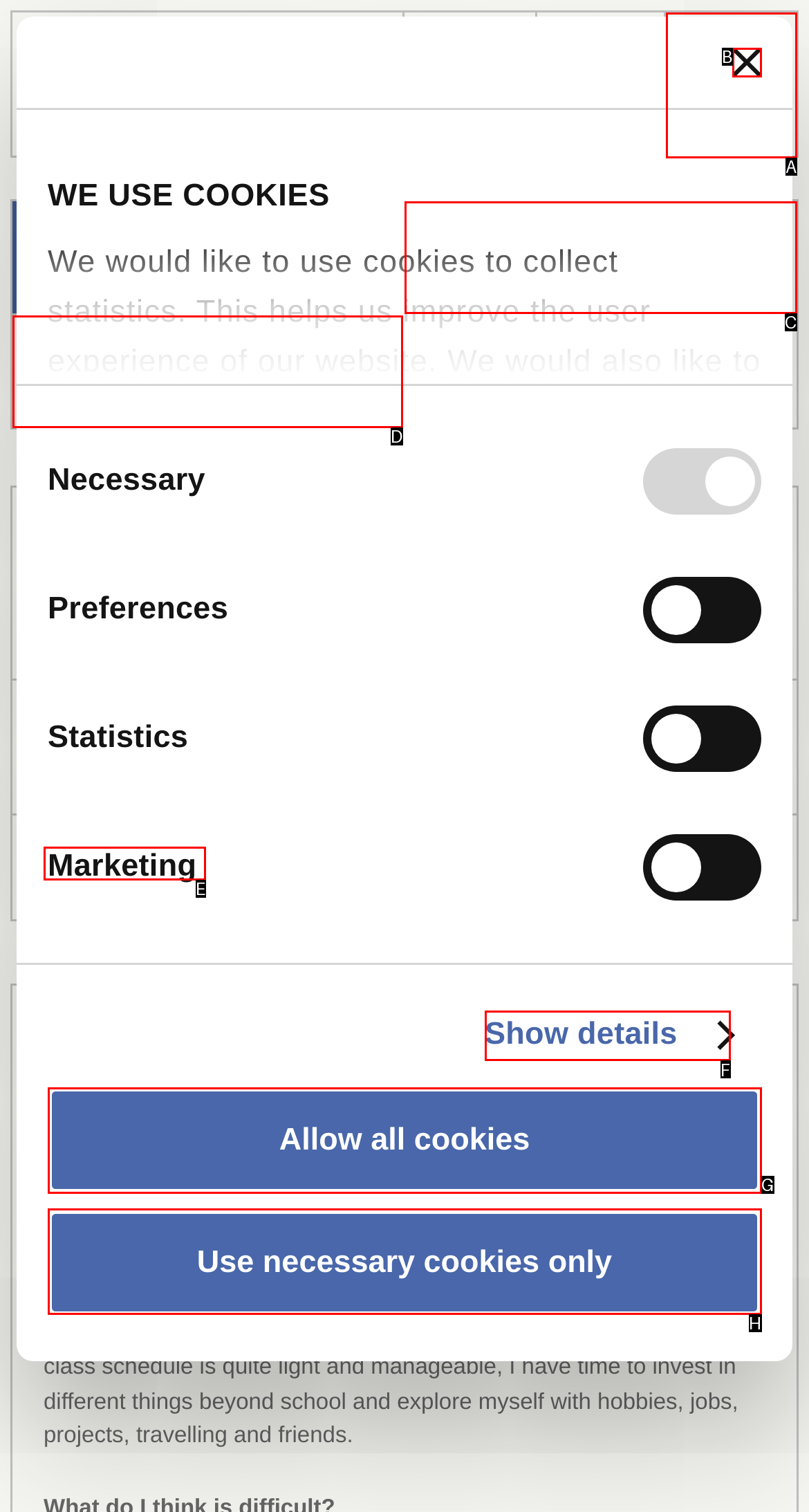Tell me which one HTML element best matches the description: Contact me Answer with the option's letter from the given choices directly.

E